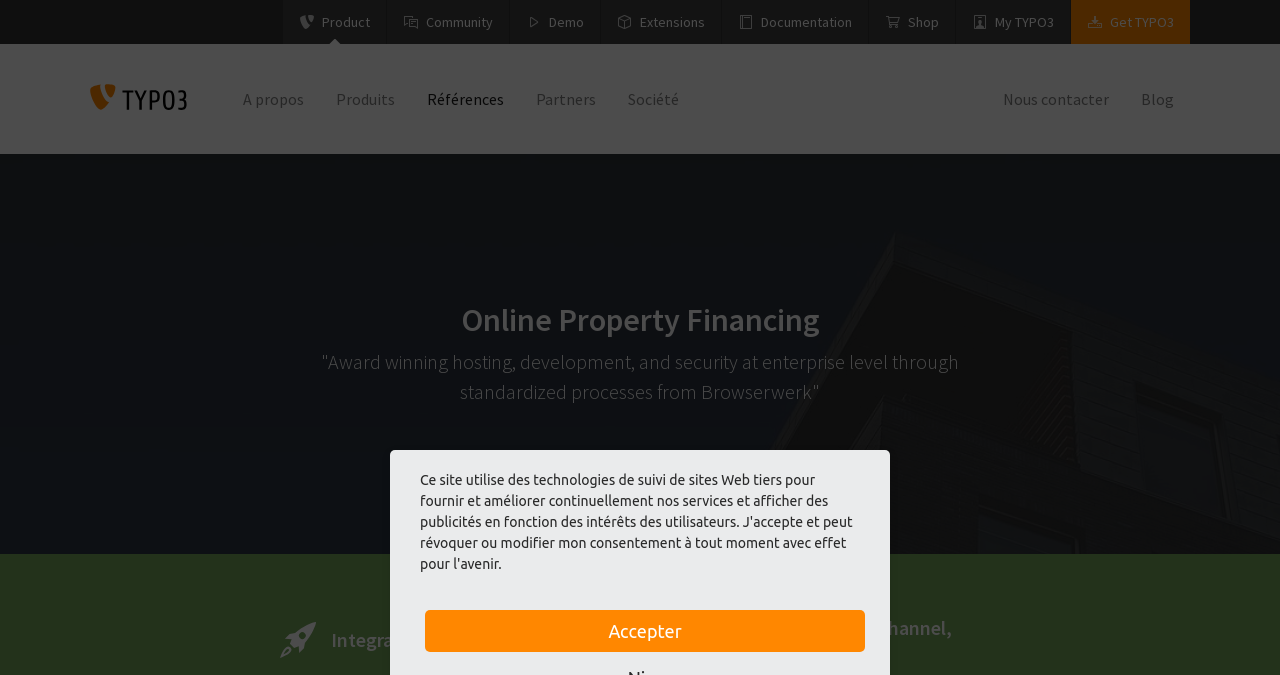Give a one-word or phrase response to the following question: How many main navigation links are there?

8